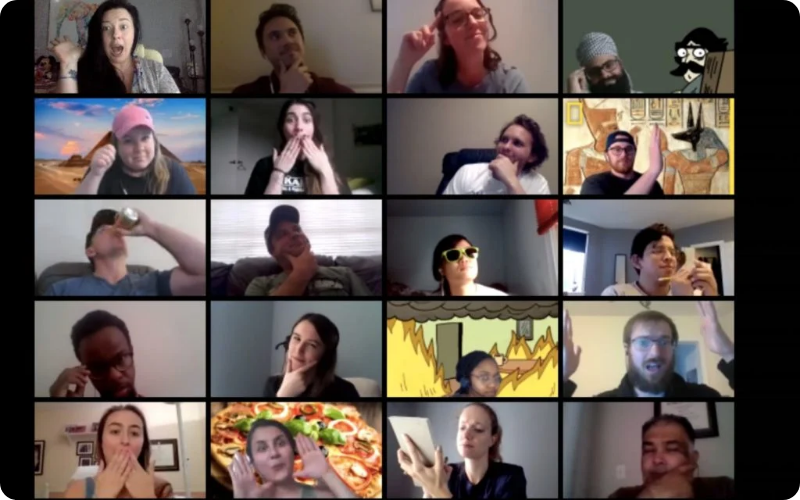Utilize the information from the image to answer the question in detail:
What is the significance of the colorful wallpaper designs?

The colorful and whimsical wallpaper designs in the background of the individual video call windows add personality to the personal spaces of the participants, reinforcing a sense of warmth and camaraderie despite the physical distances between them.